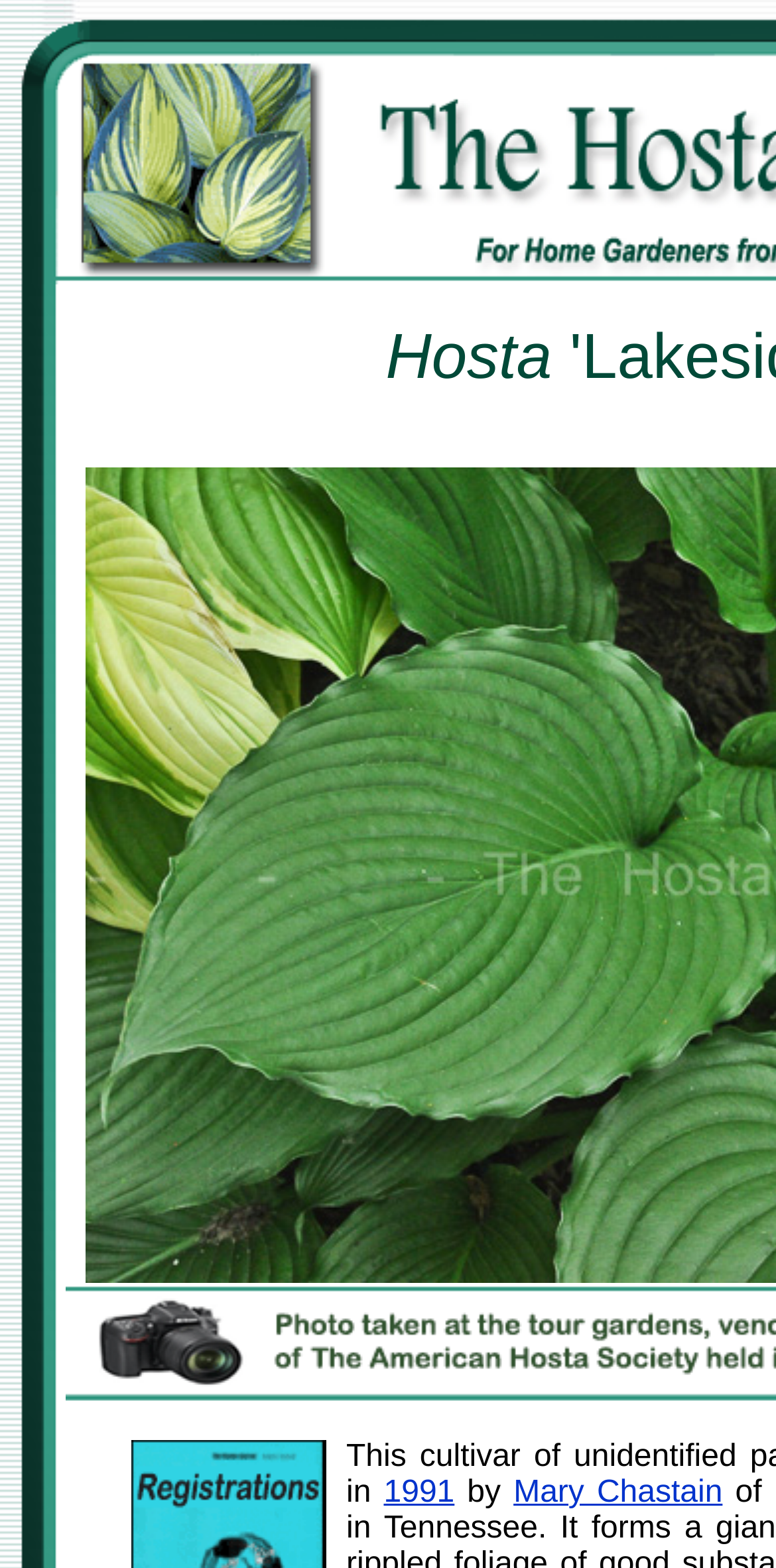Provide the bounding box coordinates for the UI element that is described by this text: "1991". The coordinates should be in the form of four float numbers between 0 and 1: [left, top, right, bottom].

[0.494, 0.941, 0.586, 0.963]